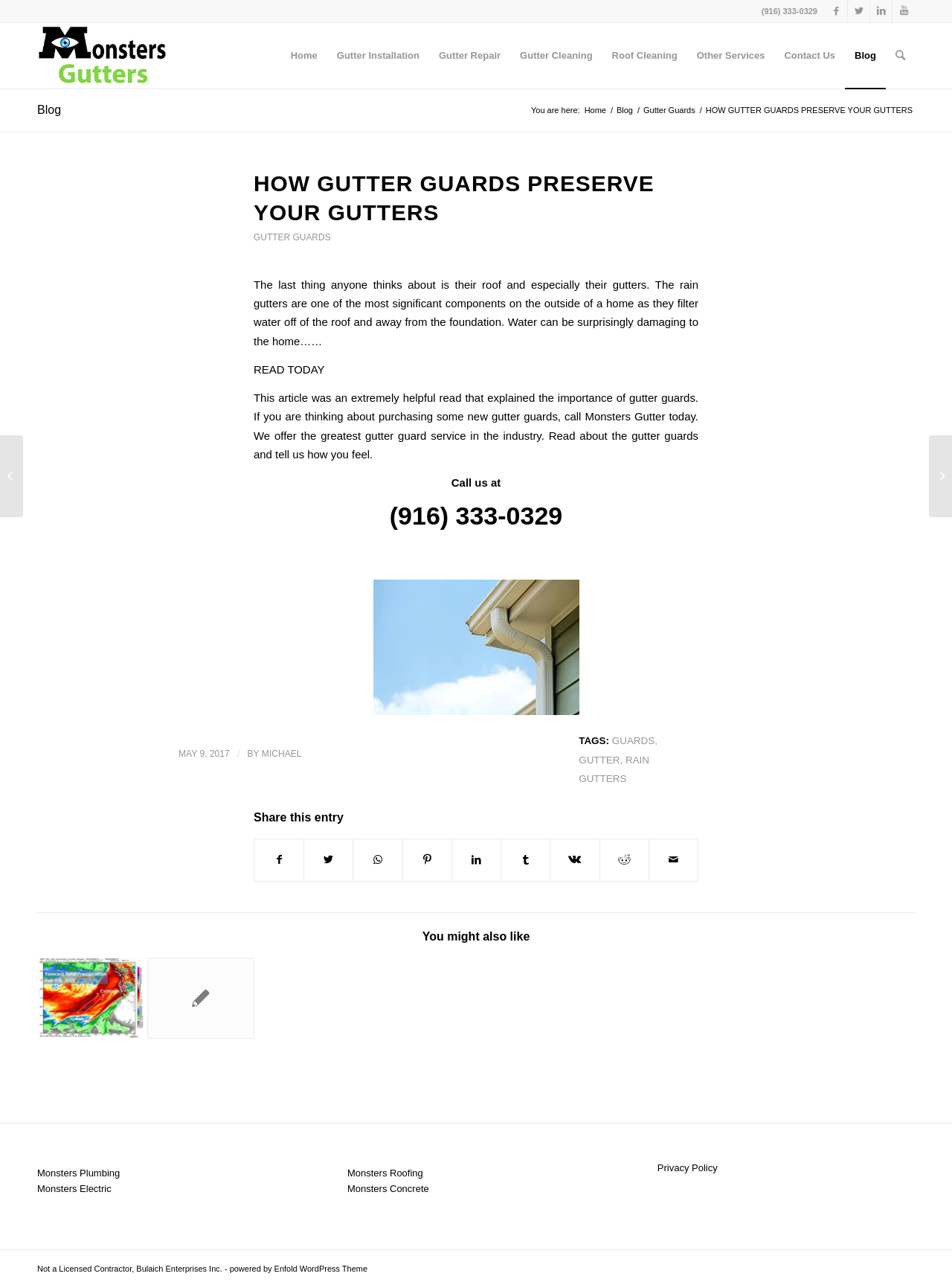Your task is to extract the text of the main heading from the webpage.

HOW GUTTER GUARDS PRESERVE YOUR GUTTERS